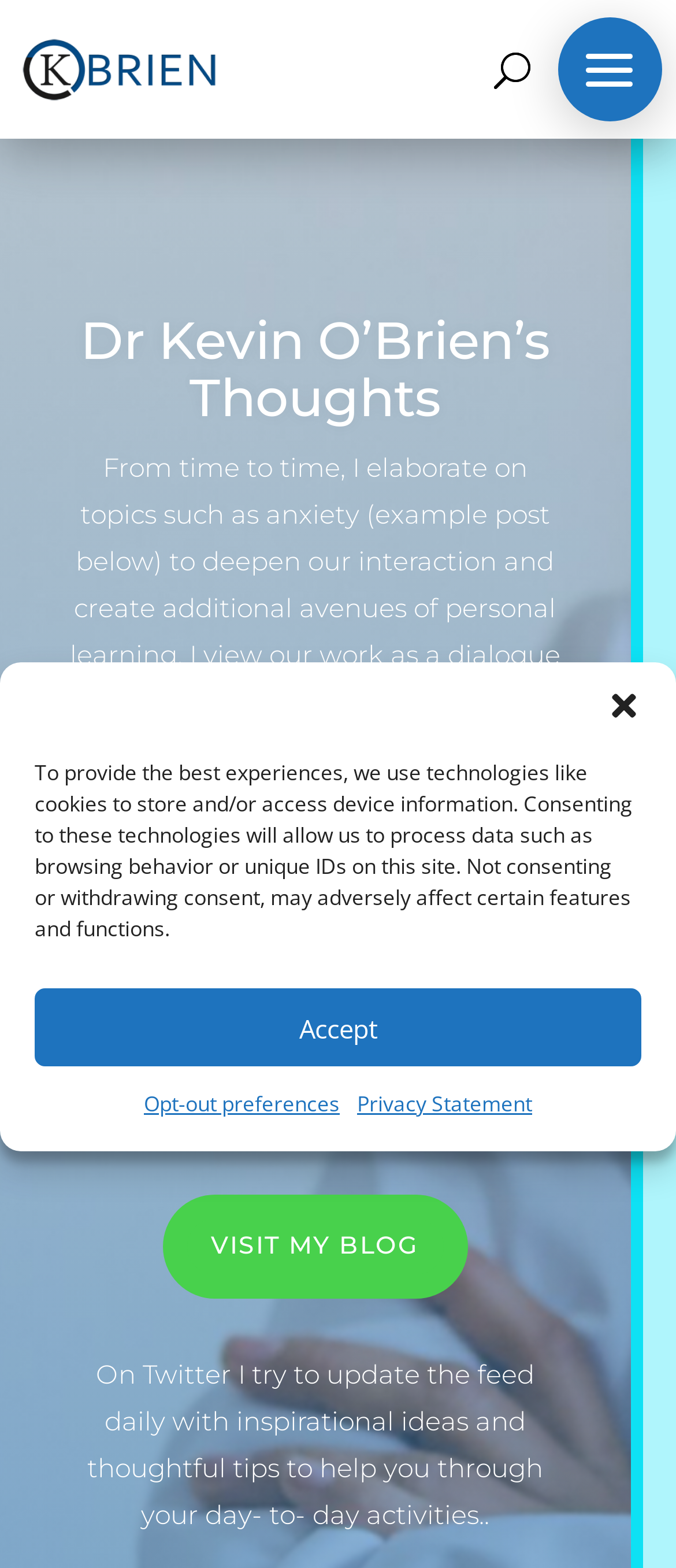Can you specify the bounding box coordinates of the area that needs to be clicked to fulfill the following instruction: "Visit Kevin O'Brien's blog"?

[0.24, 0.762, 0.692, 0.828]